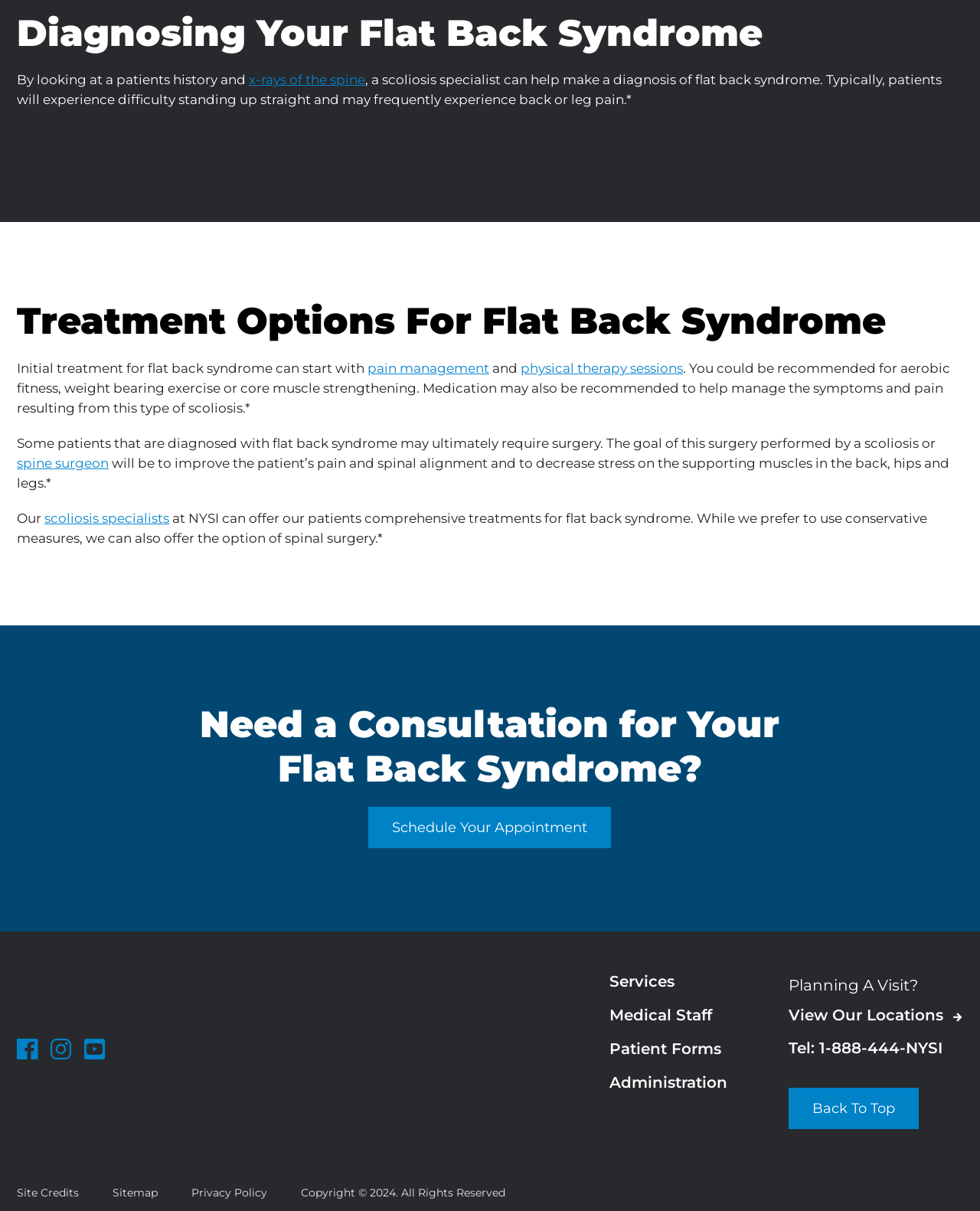What is the purpose of the 'Schedule Your Appointment' link?
Refer to the image and give a detailed response to the question.

The 'Schedule Your Appointment' link is likely intended for patients who need a consultation for their flat back syndrome, as it is located under the heading 'Need a Consultation for Your Flat Back Syndrome?'.